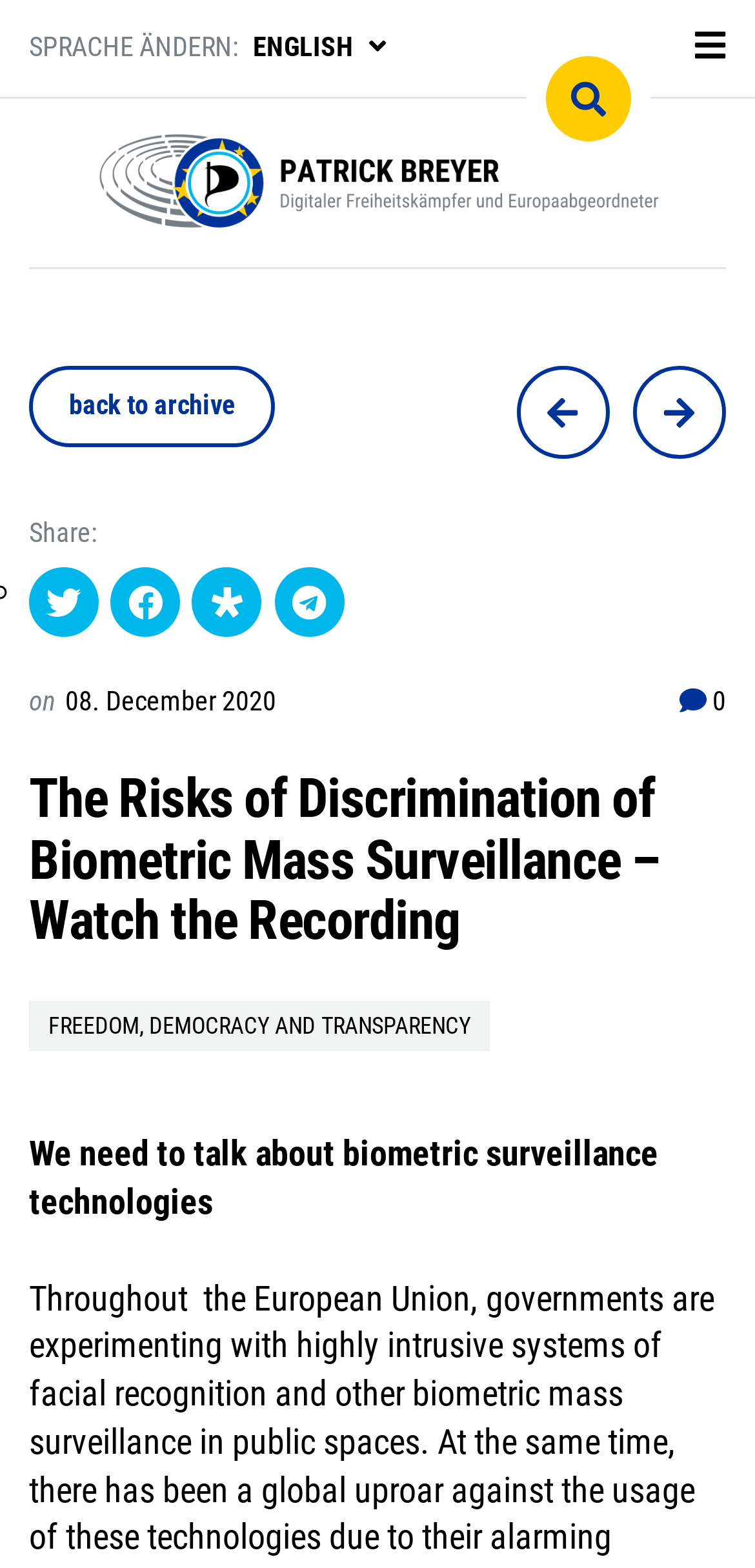Please determine the bounding box coordinates of the element's region to click for the following instruction: "Go to latest posts".

[0.0, 0.063, 0.8, 0.125]